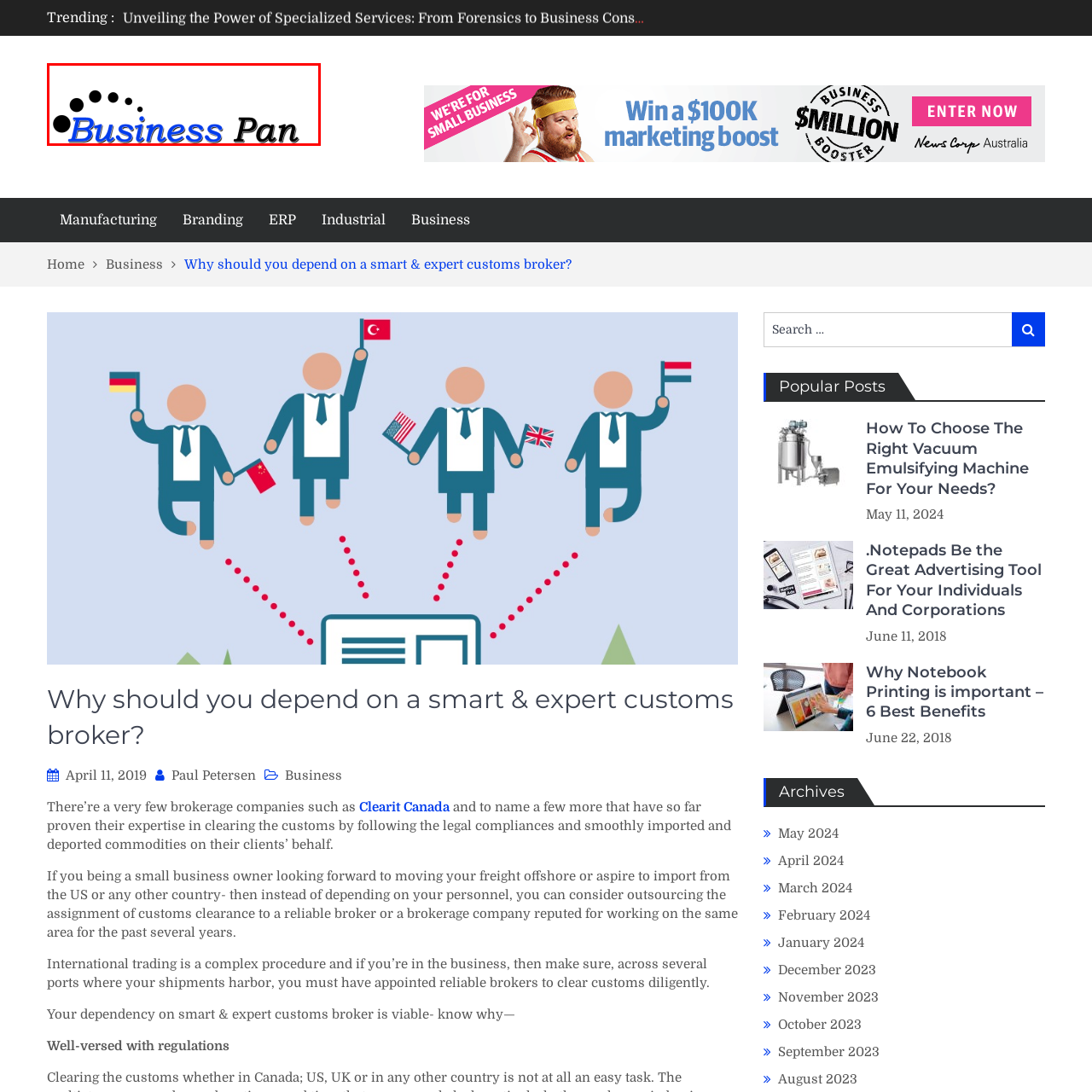Thoroughly describe the scene within the red-bordered area of the image.

The image features a logo for "Business Pan," blending professional aesthetics with a modern touch. The name "Business" is depicted in a bold, striking blue font, while "Pan" is rendered in a sleek, elegant black script. Accompanying the text is a series of dots that arc above the word "Business," suggesting momentum and progress, which aligns well with the themes of business development and consultancy. This logo serves as a visual representation of the brand, emphasizing sophistication and expertise in the realm of business solutions.